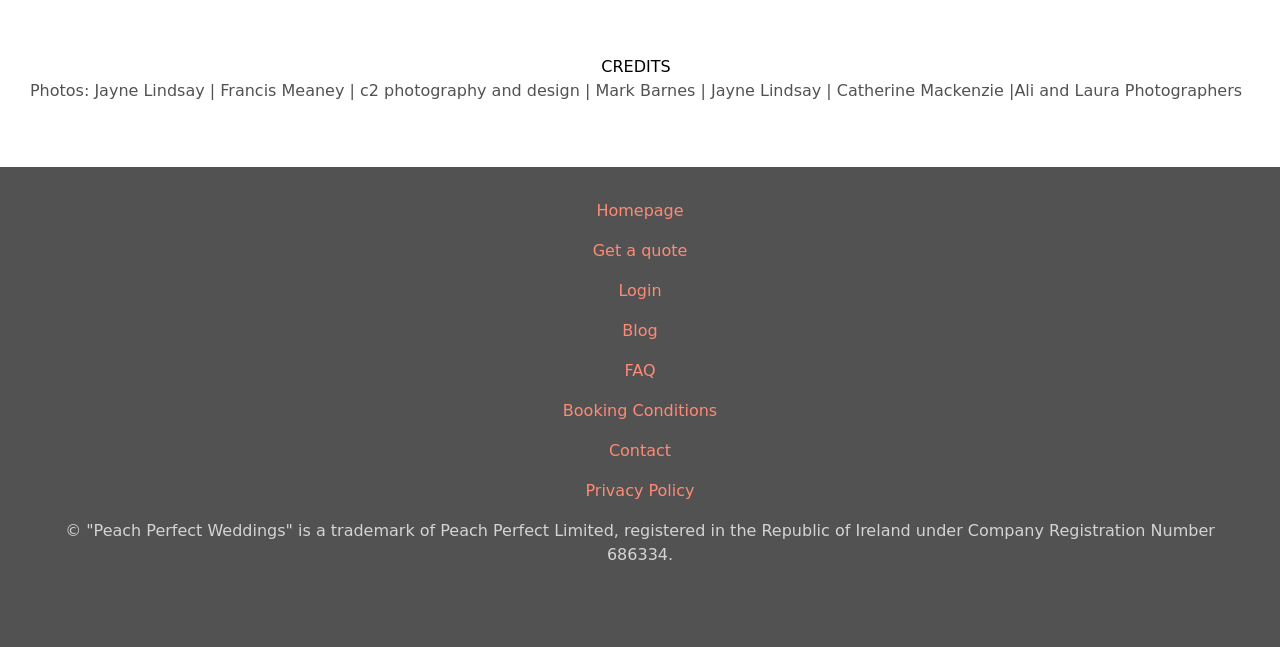Identify the bounding box for the given UI element using the description provided. Coordinates should be in the format (top-left x, top-left y, bottom-right x, bottom-right y) and must be between 0 and 1. Here is the description: Homepage

[0.466, 0.308, 0.534, 0.345]